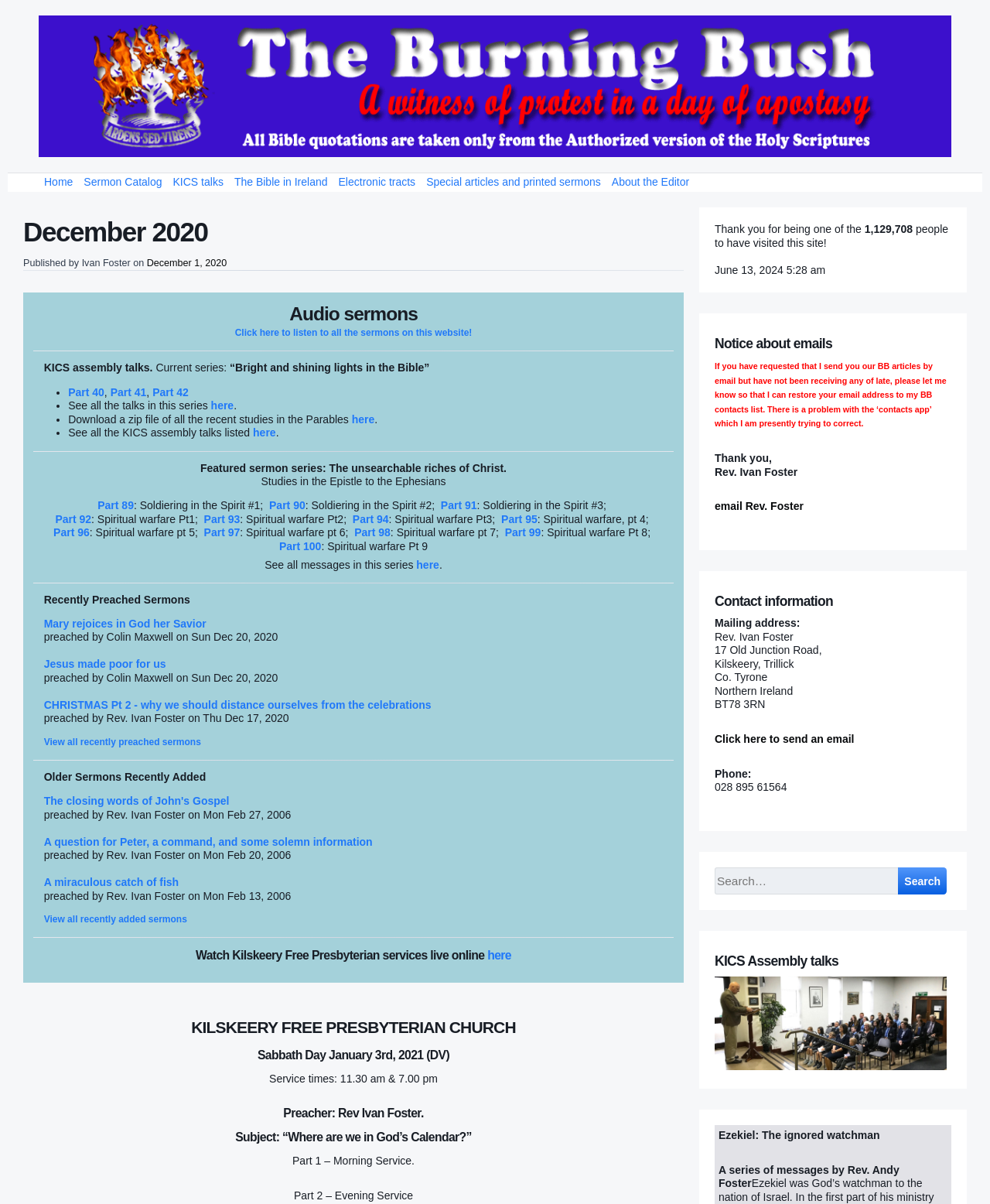Offer a meticulous description of the webpage's structure and content.

The webpage is titled "December 2020 – The Burning Bush" and features a prominent link with the same title at the top, accompanied by an image. Below this, there is a navigation menu with links to "Home", "Sermon Catalog", "KICS talks", "The Bible in Ireland", "Electronic tracts", "Special articles and printed sermons", and "About the Editor".

The main content of the page is divided into several sections. The first section is headed "Audio sermons" and contains a link to listen to all the sermons on the website. Below this, there is a section dedicated to KICS assembly talks, which includes a list of recent talks with links to individual sermons.

The next section features a prominent heading "Featured sermon series: The unsearchable riches of Christ" and lists several sermons from the Epistle to the Ephesians, including "Soldiering in the Spirit" and "Spiritual warfare" series. Each sermon is listed with a link to the individual sermon and a brief description.

Further down the page, there is a section titled "Recently Preached Sermons" which lists several recent sermons, including "Mary rejoices in God her Savior", "Jesus made poor for us", and "CHRISTMAS Pt 2 - why we should distance ourselves from the celebrations". Each sermon is listed with a link to the individual sermon and the preacher's name and date.